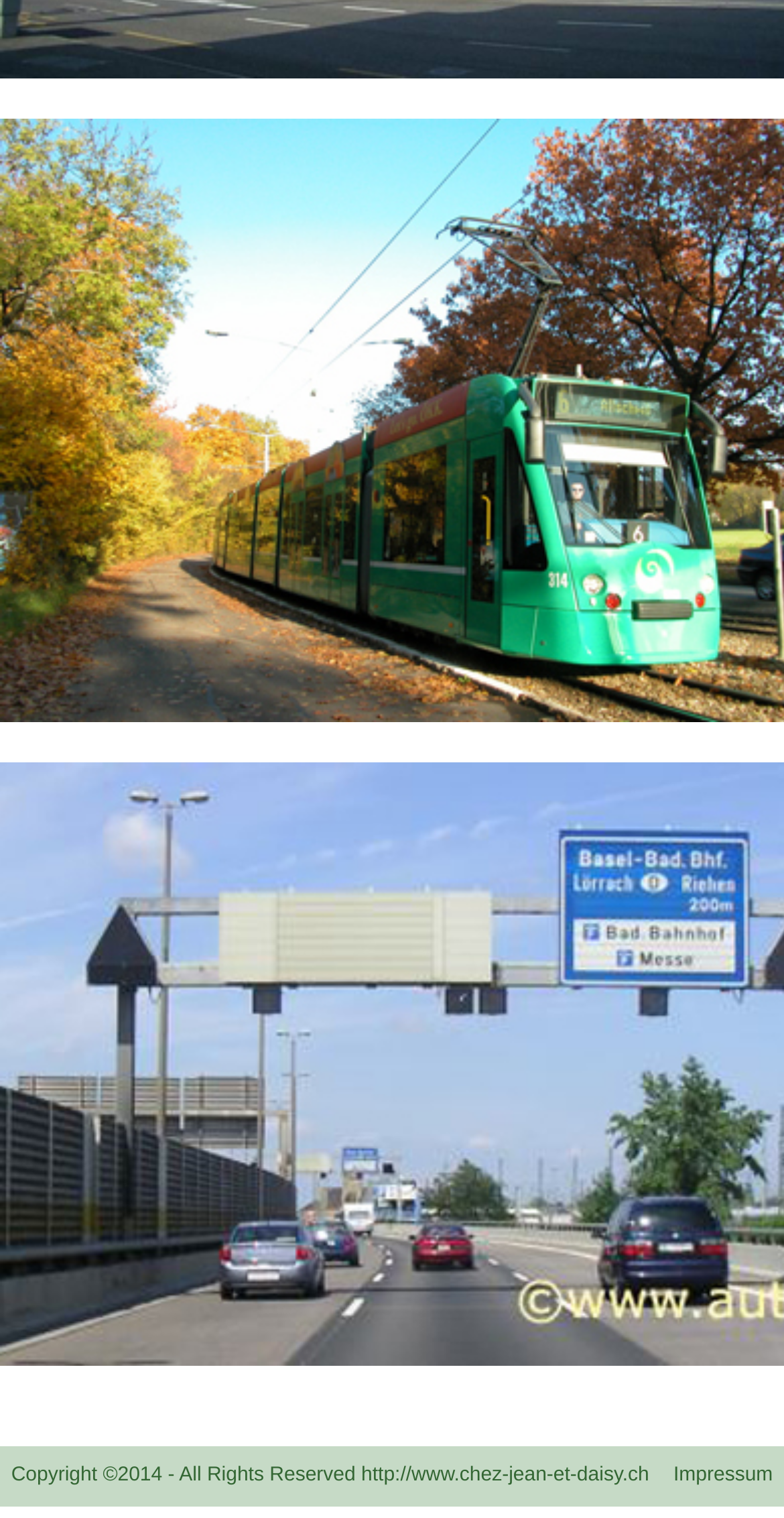For the given element description http://www.chez-jean-et-daisy.ch, determine the bounding box coordinates of the UI element. The coordinates should follow the format (top-left x, top-left y, bottom-right x, bottom-right y) and be within the range of 0 to 1.

[0.461, 0.965, 0.828, 0.98]